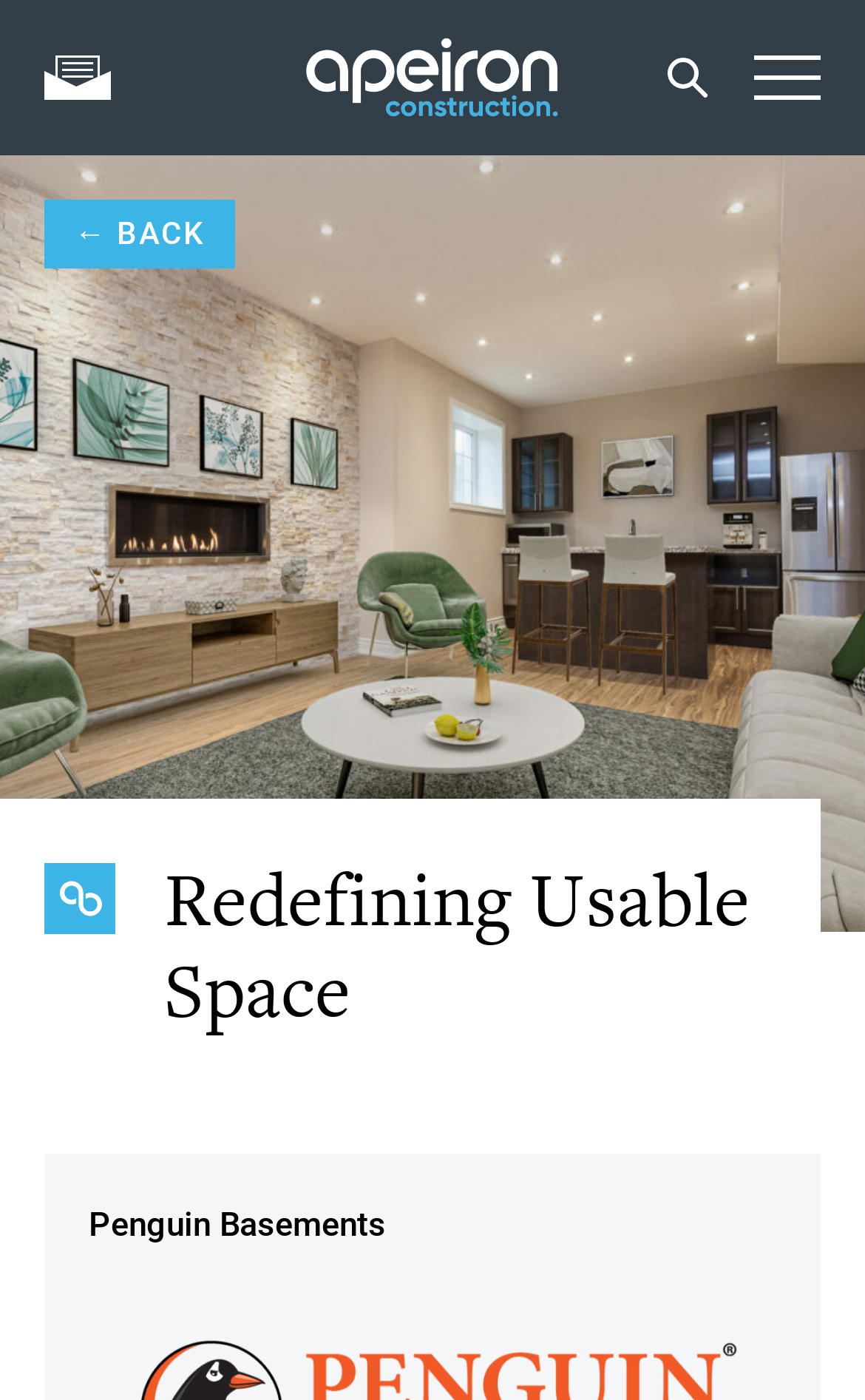Identify the bounding box of the HTML element described as: "← Back to all".

[0.051, 0.143, 0.272, 0.192]